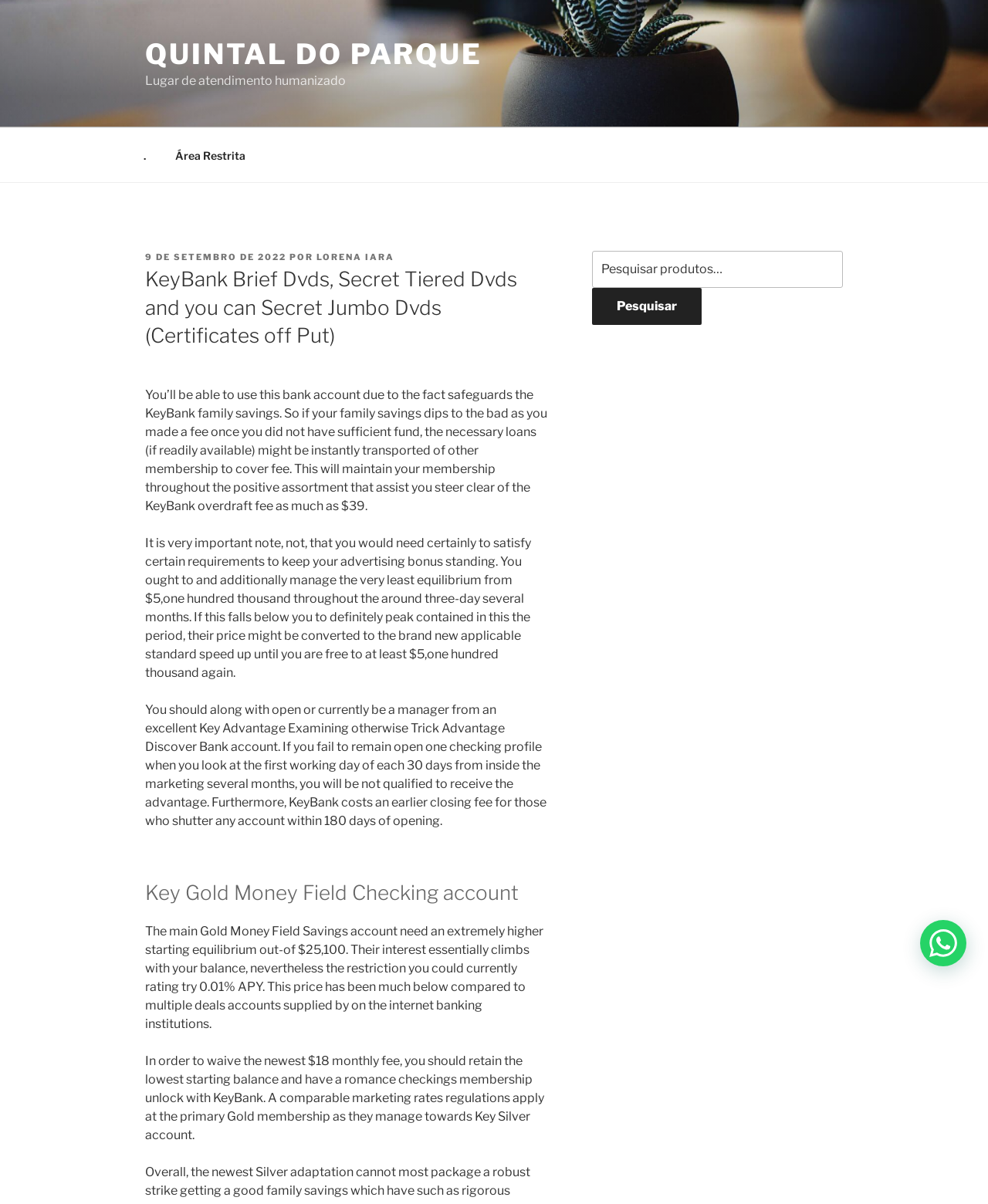Given the description of a UI element: "Quintal do Parque", identify the bounding box coordinates of the matching element in the webpage screenshot.

[0.147, 0.031, 0.488, 0.059]